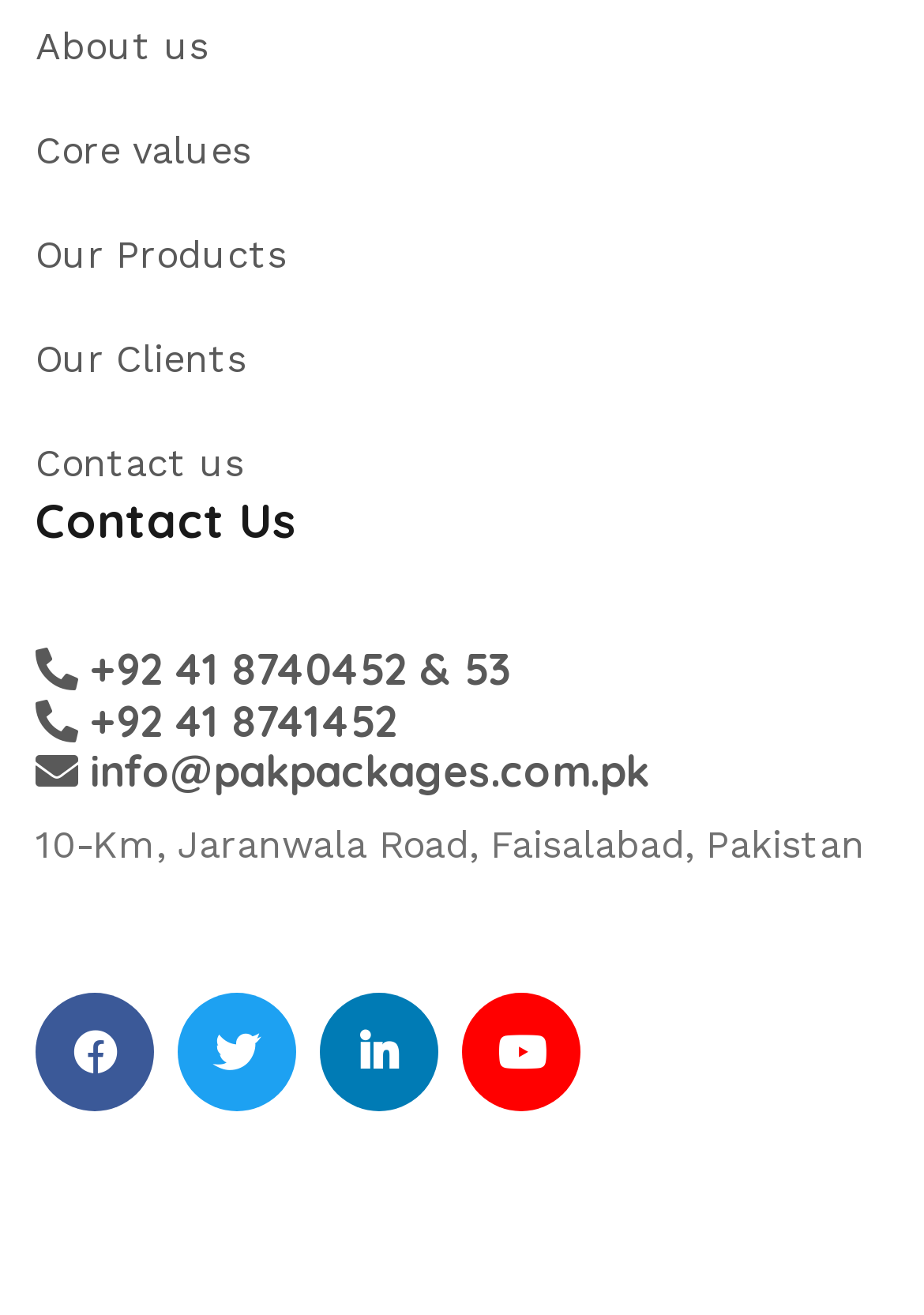With reference to the image, please provide a detailed answer to the following question: What is the address of the company?

I found the address by looking at the StaticText element with text '10-Km, Jaranwala Road, Faisalabad, Pakistan' which is located at the coordinates [0.038, 0.625, 0.936, 0.659].